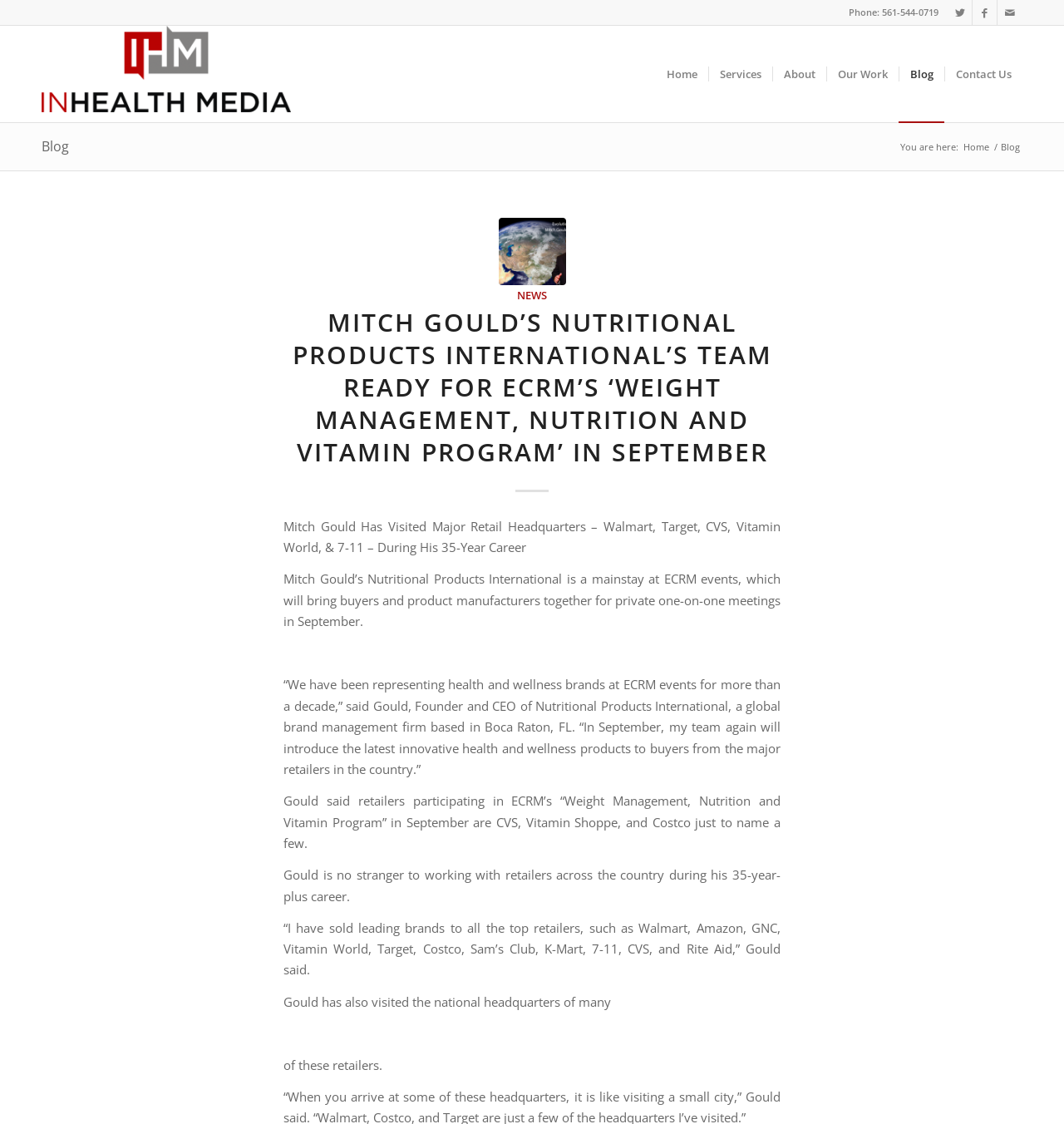Describe in detail what you see on the webpage.

This webpage is a blog page from InHealth Media, with a focus on health and wellness news. At the top of the page, there are social media links to Twitter, Facebook, and Mail, as well as a phone number and a link to the company's main website. 

Below the social media links, there is a navigation menu with links to different sections of the website, including Home, Services, About, Our Work, Blog, and Contact Us. 

On the left side of the page, there is a secondary navigation menu with a link to the Blog section, which is currently active. 

The main content of the page is a news article with the title "MITCH GOULD’S NUTRITIONAL PRODUCTS INTERNATIONAL’S TEAM READY FOR ECRM’S ‘WEIGHT MANAGEMENT, NUTRITION AND VITAMIN PROGRAM’ IN SEPTEMBER". The article discusses Mitch Gould's experience in the health and wellness industry and his company's participation in an upcoming event. 

The article is divided into several paragraphs, with quotes from Mitch Gould and descriptions of his company's activities. There are no images on this page, but there is an icon (\ue832) on the right side of the page, which may be a navigation or sharing button.